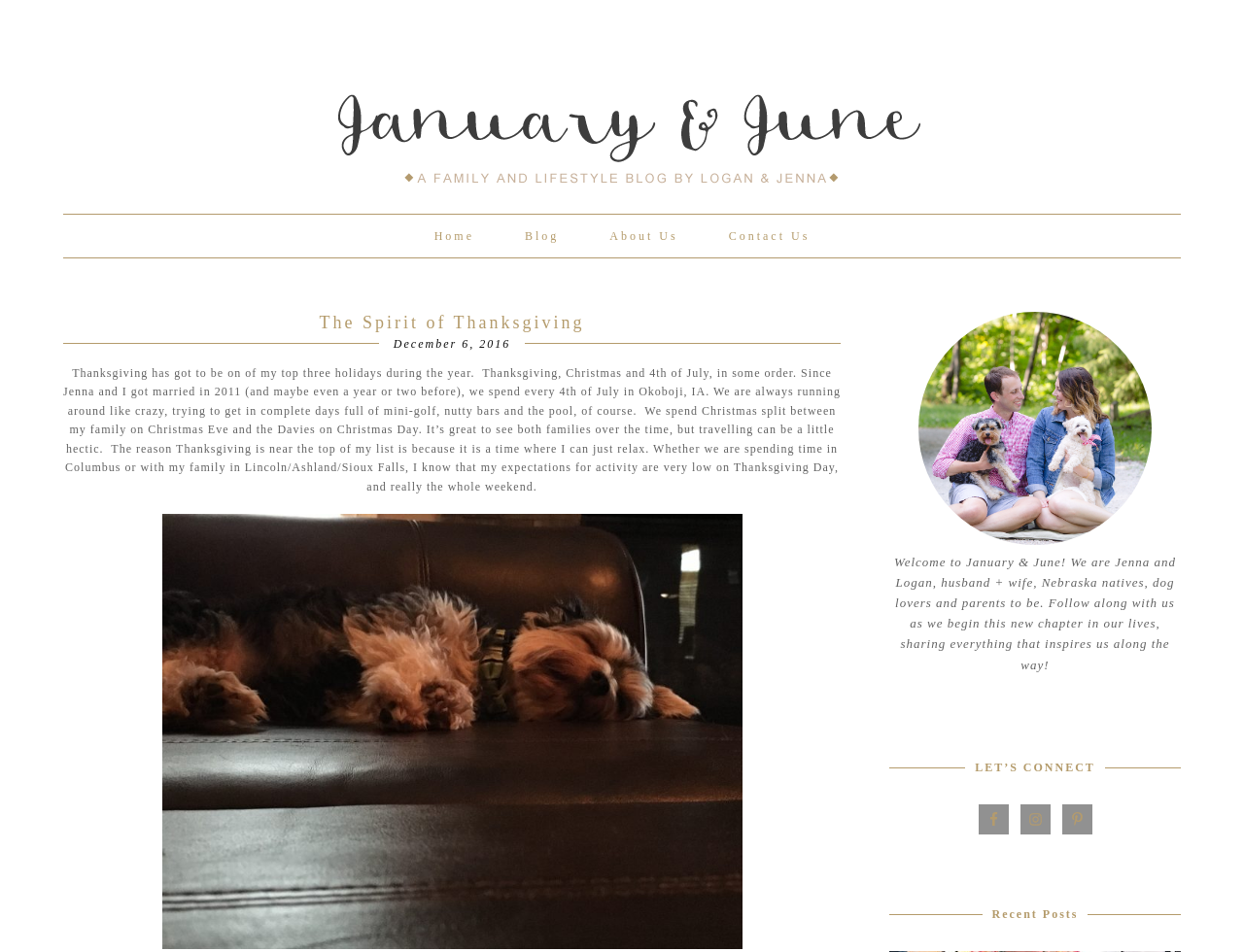Give the bounding box coordinates for the element described as: "info@leedswest.com".

None